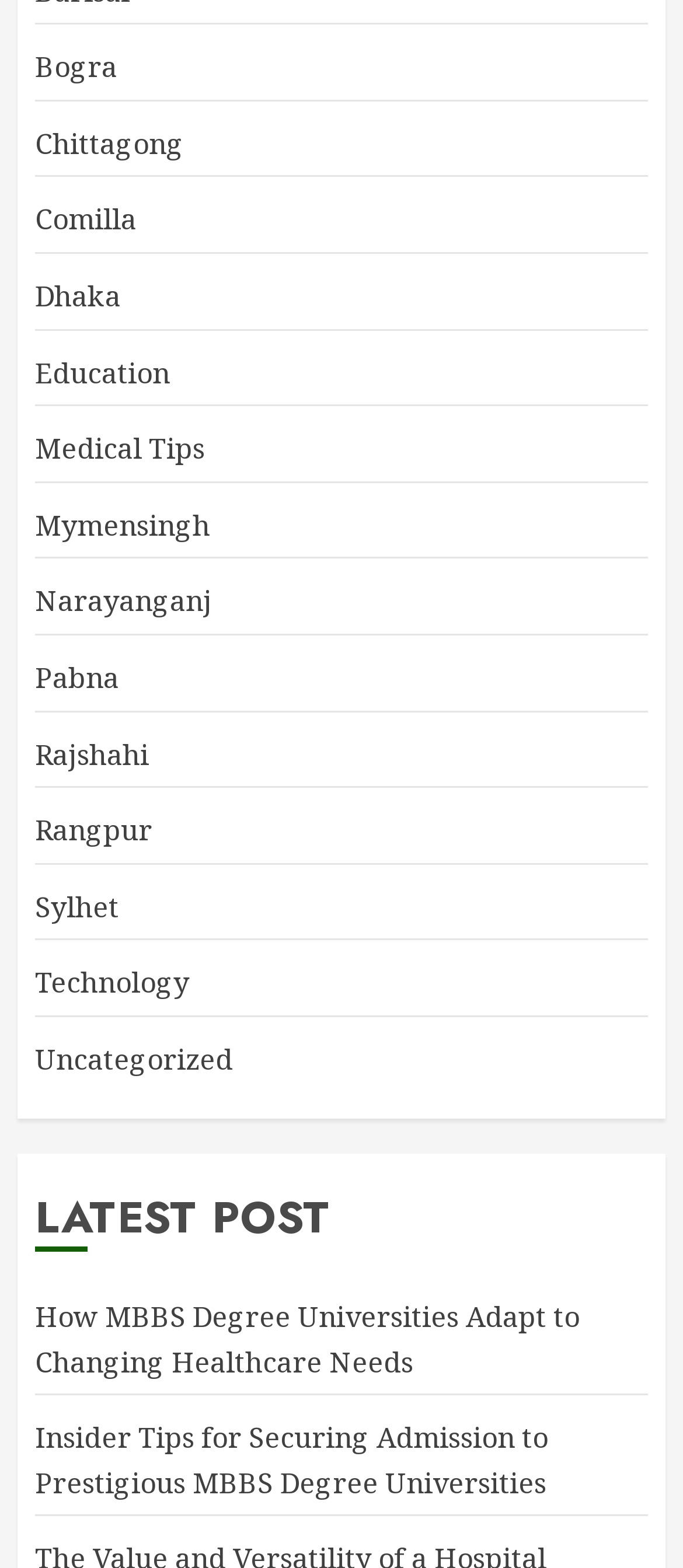Find the bounding box coordinates for the element that must be clicked to complete the instruction: "Request a quotation". The coordinates should be four float numbers between 0 and 1, indicated as [left, top, right, bottom].

None